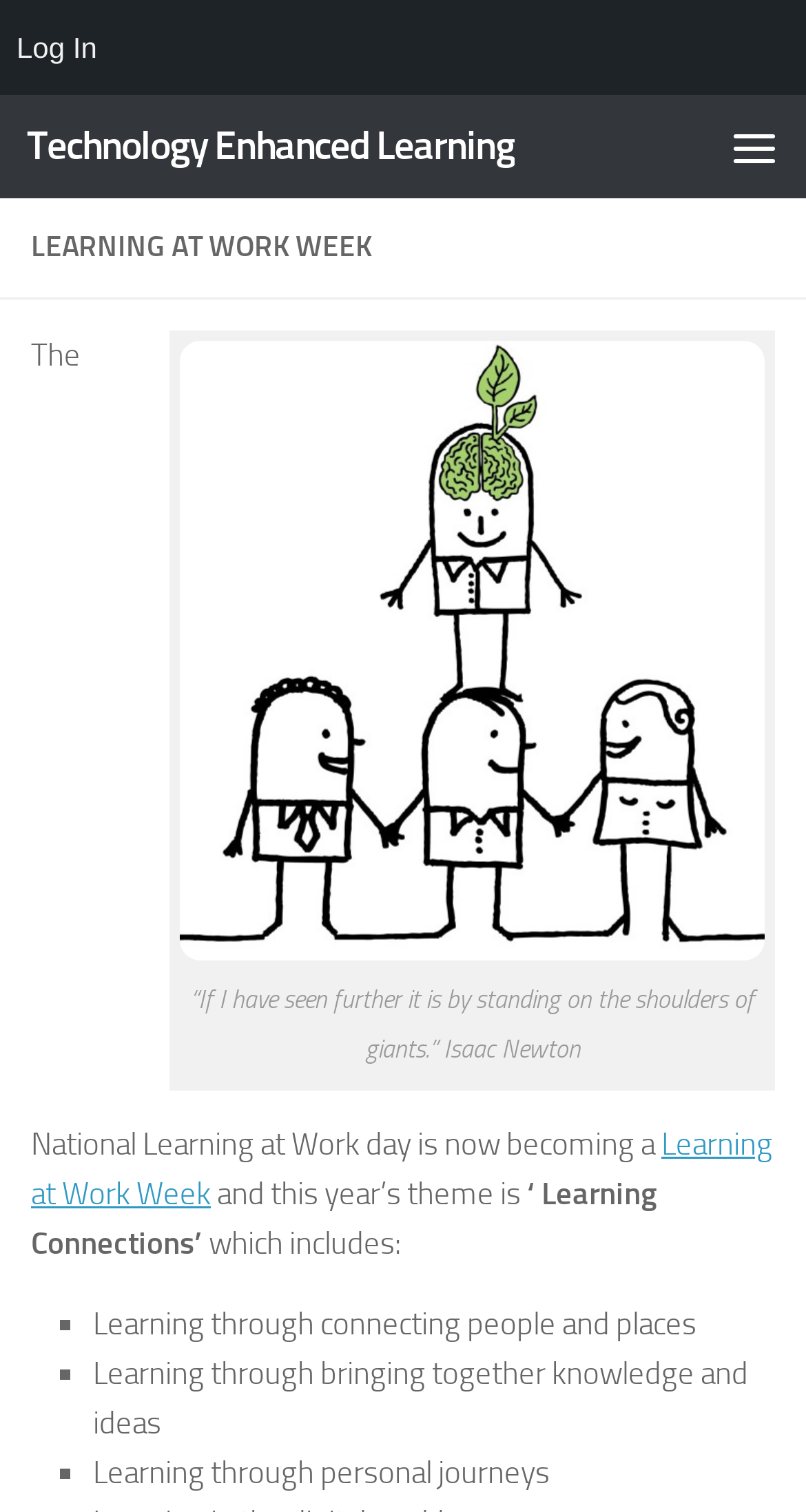Based on what you see in the screenshot, provide a thorough answer to this question: How many learning connections are mentioned?

I counted the list markers (■) and corresponding static text, which describe three learning connections: Learning through connecting people and places, Learning through bringing together knowledge and ideas, and Learning through personal journeys.